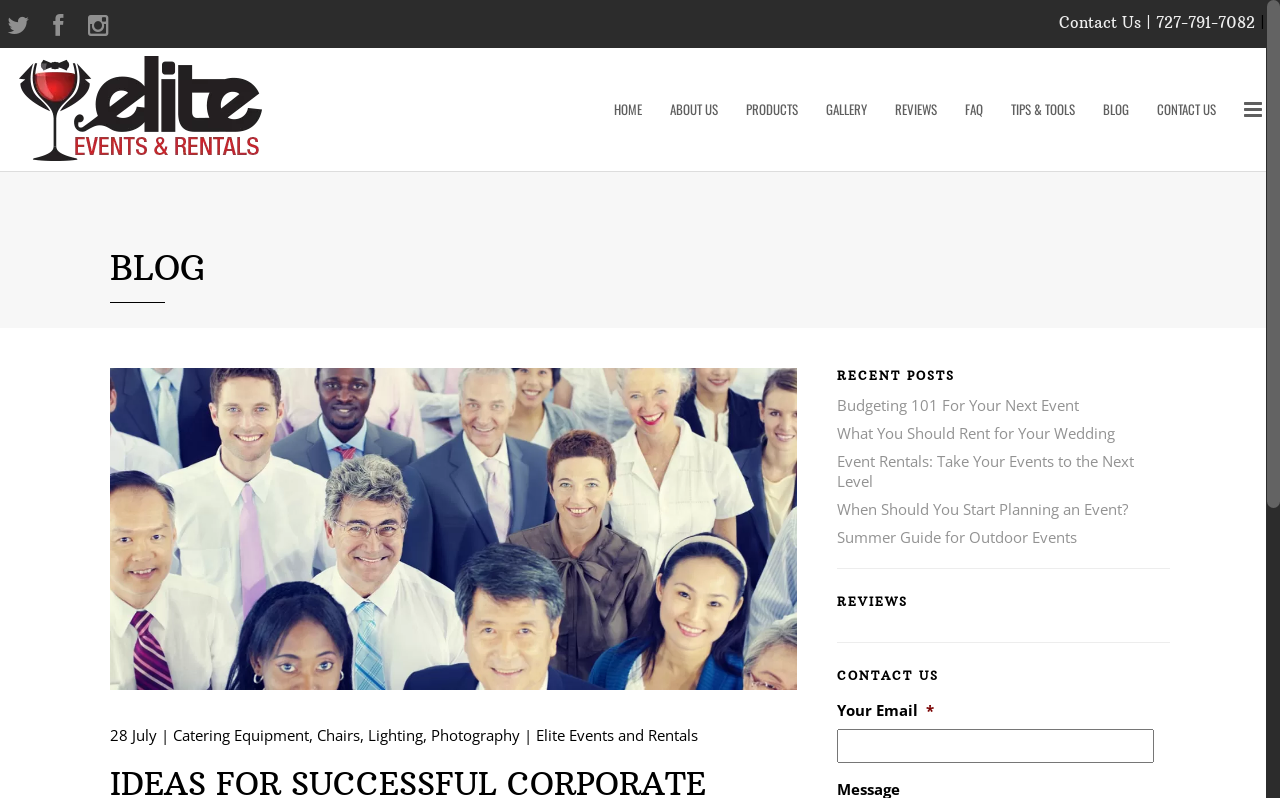Provide the bounding box coordinates of the section that needs to be clicked to accomplish the following instruction: "Click the 'CPR Courses' link."

None